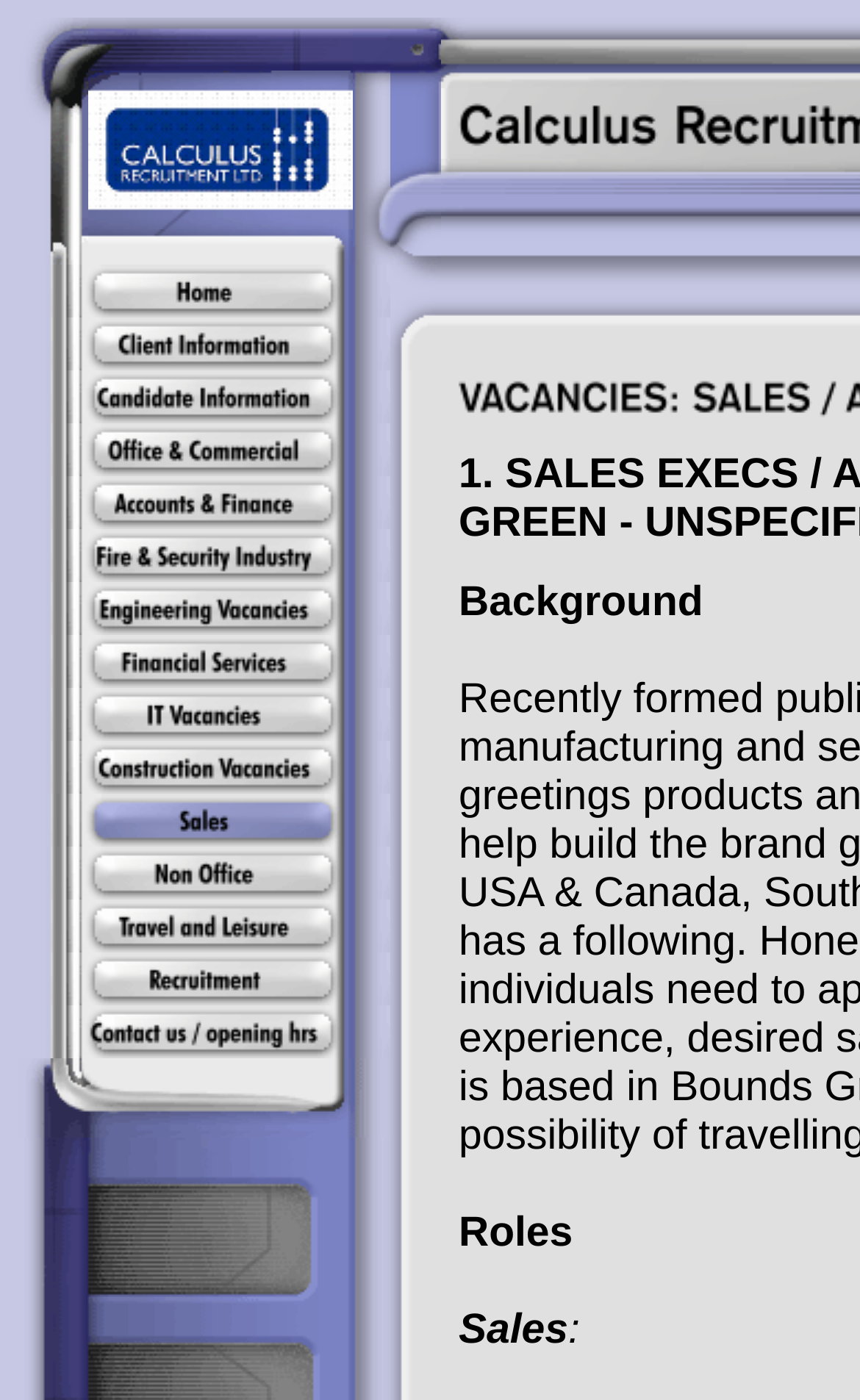What type of information can be found in the 'Client Information' link?
Please give a detailed and thorough answer to the question, covering all relevant points.

The 'Client Information' link is located in the table row and is likely to provide information about the clients of the agency. This information may include details about the clients, their requirements, and how the agency can assist them.